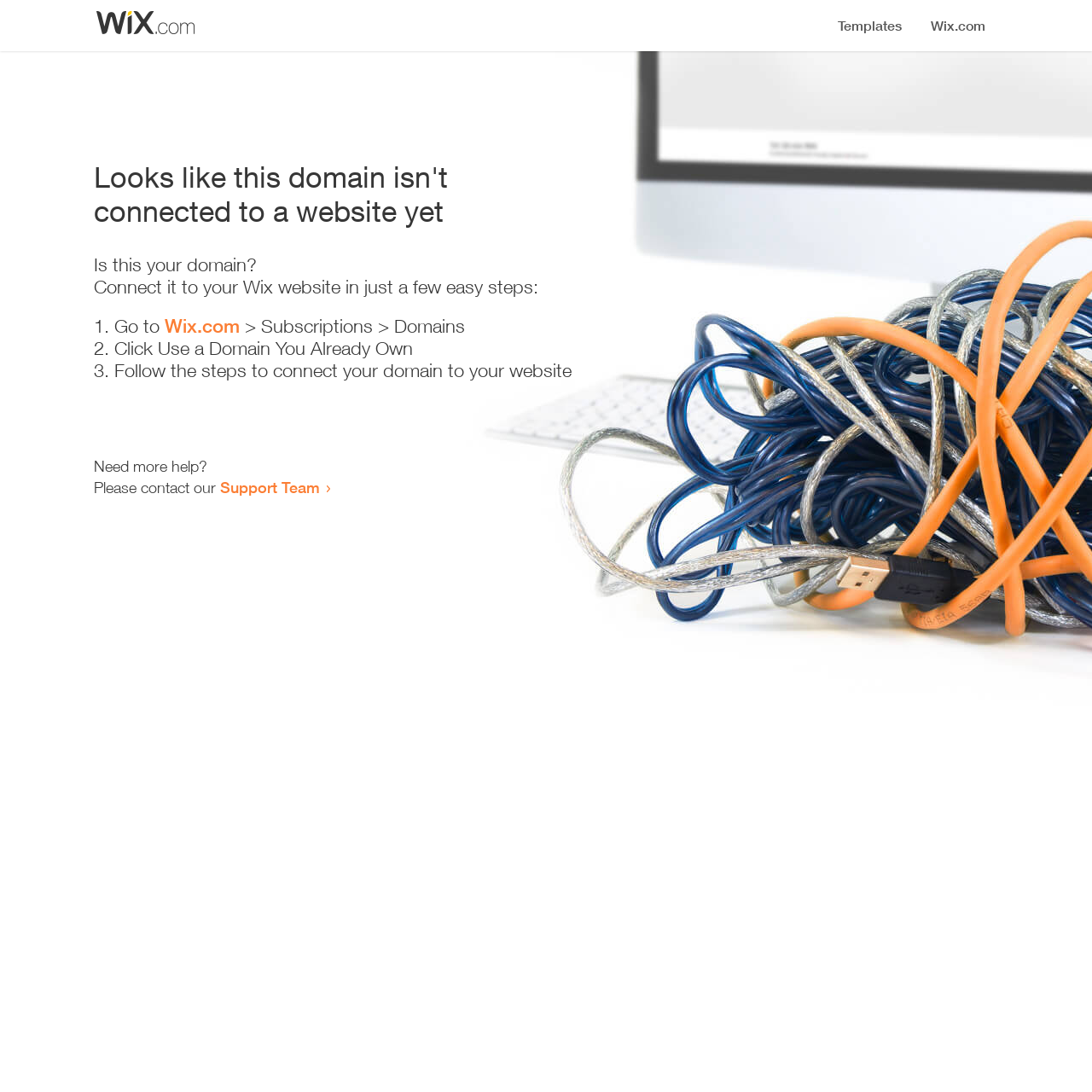Can you find and provide the title of the webpage?

Looks like this domain isn't
connected to a website yet